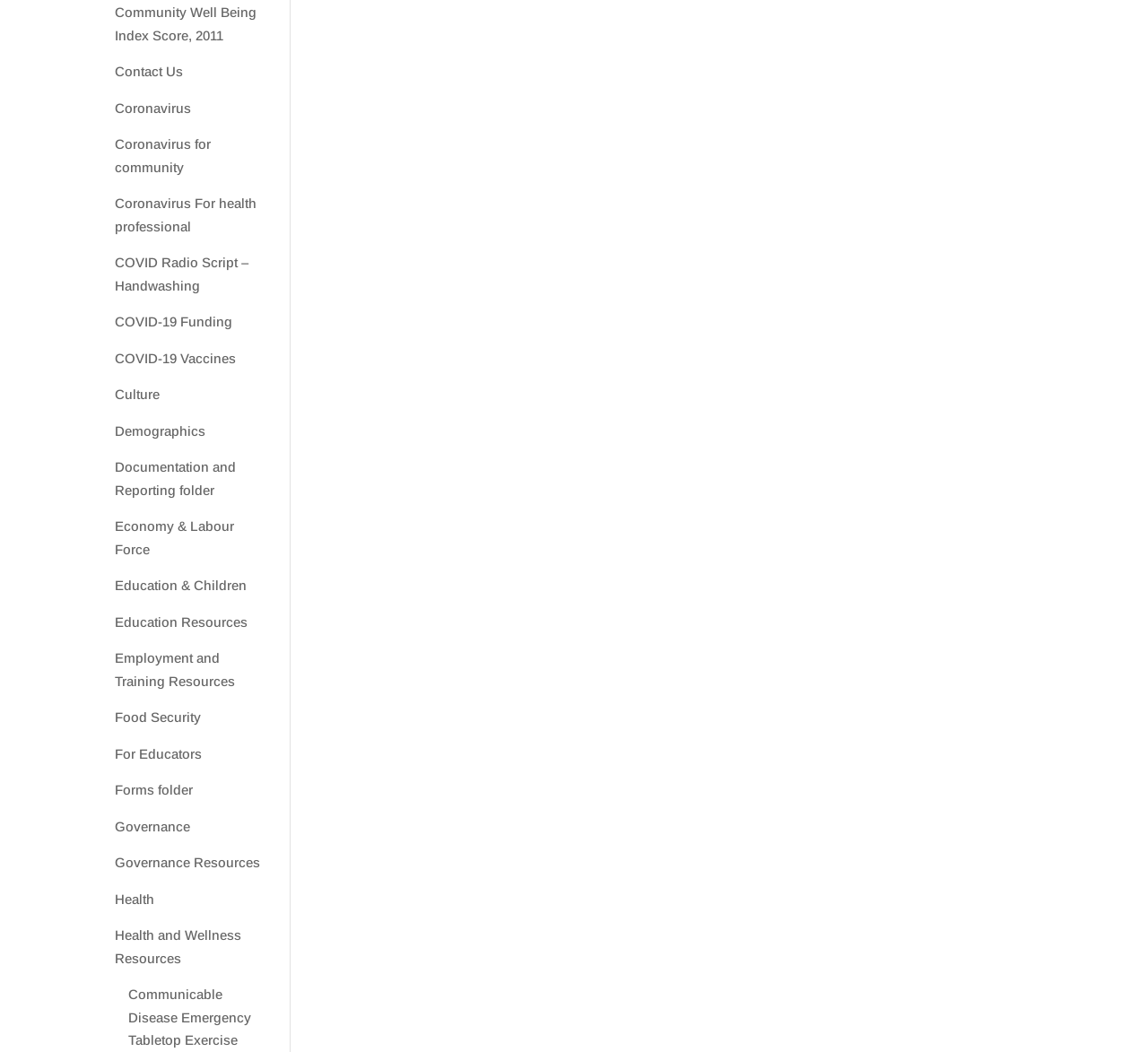What is the link related to Governance?
Refer to the screenshot and respond with a concise word or phrase.

Governance